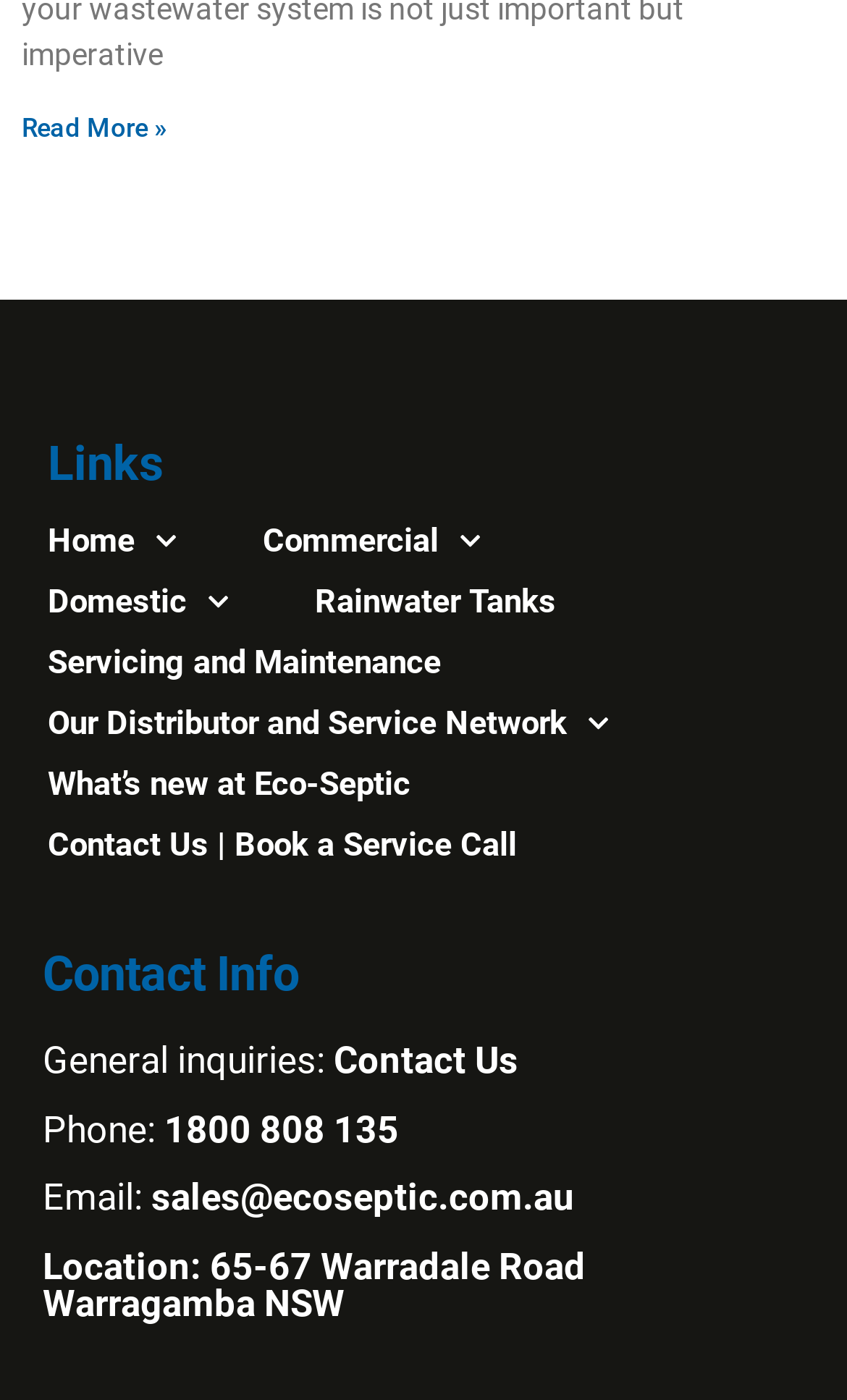What is the company name?
From the screenshot, provide a brief answer in one word or phrase.

Eco-Septic